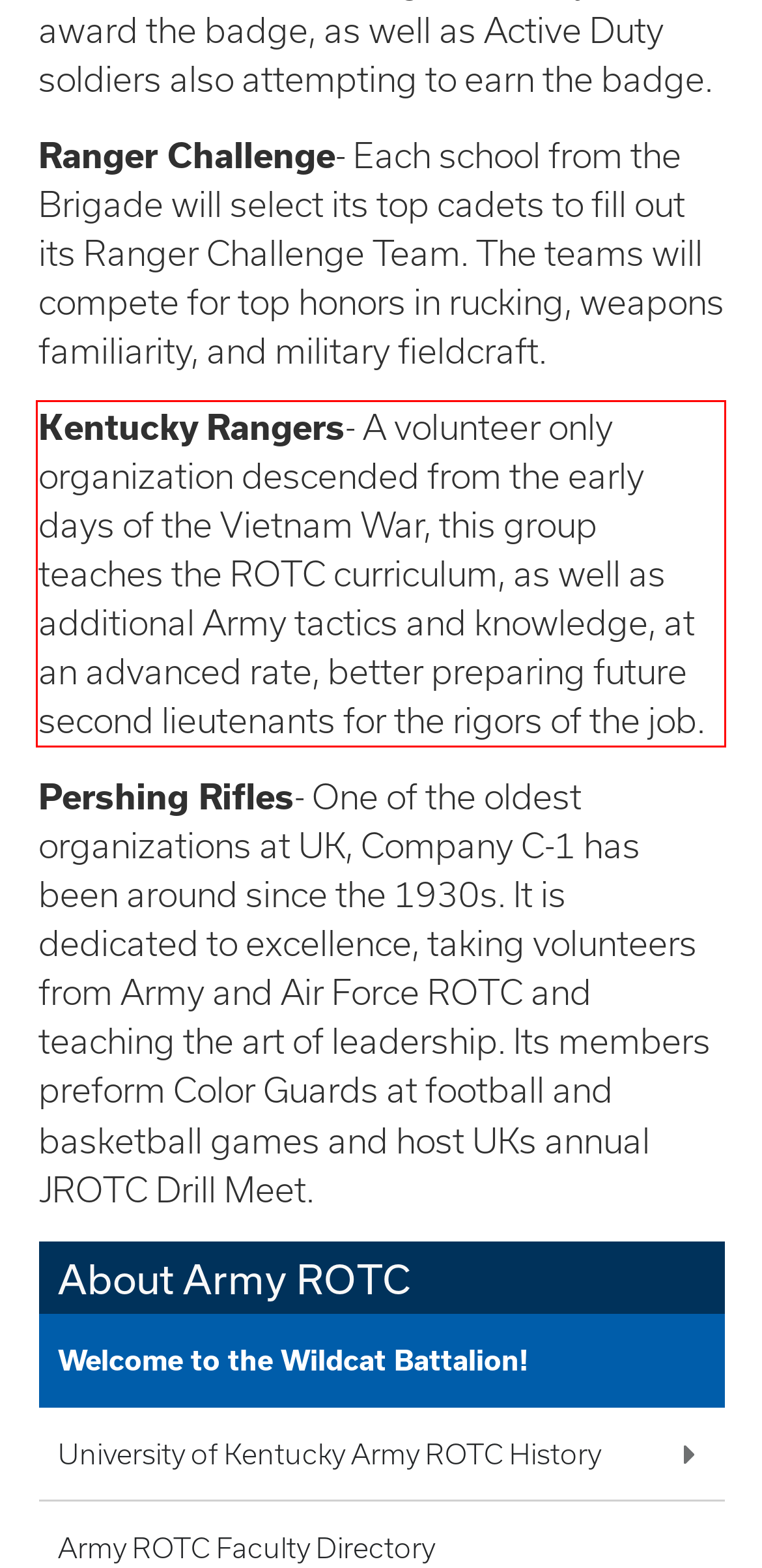Identify and transcribe the text content enclosed by the red bounding box in the given screenshot.

Kentucky Rangers- A volunteer only organization descended from the early days of the Vietnam War, this group teaches the ROTC curriculum, as well as additional Army tactics and knowledge, at an advanced rate, better preparing future second lieutenants for the rigors of the job.